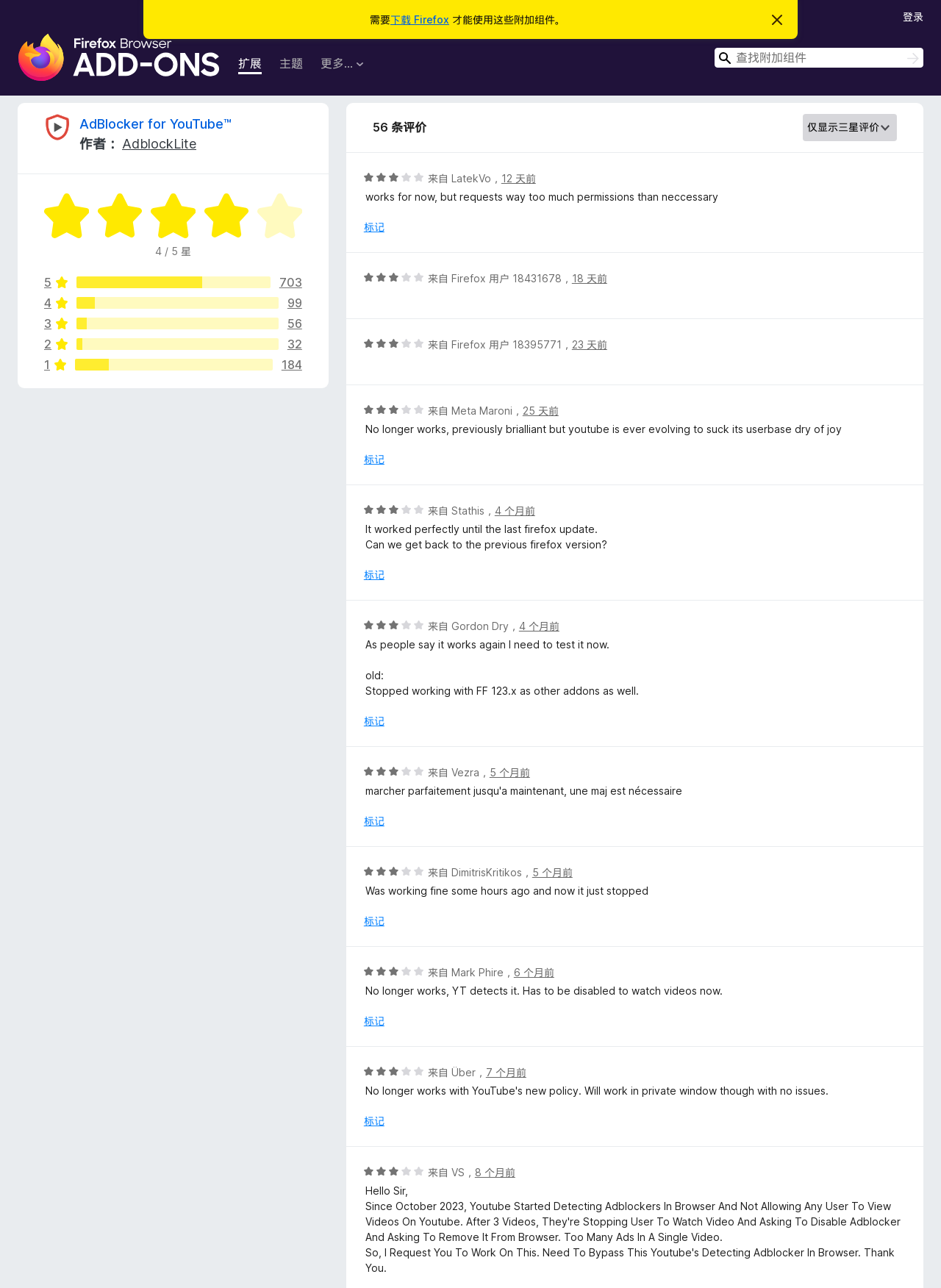Please identify the bounding box coordinates of the element I should click to complete this instruction: 'view AdBlocker for YouTube™ details'. The coordinates should be given as four float numbers between 0 and 1, like this: [left, top, right, bottom].

[0.084, 0.09, 0.246, 0.102]